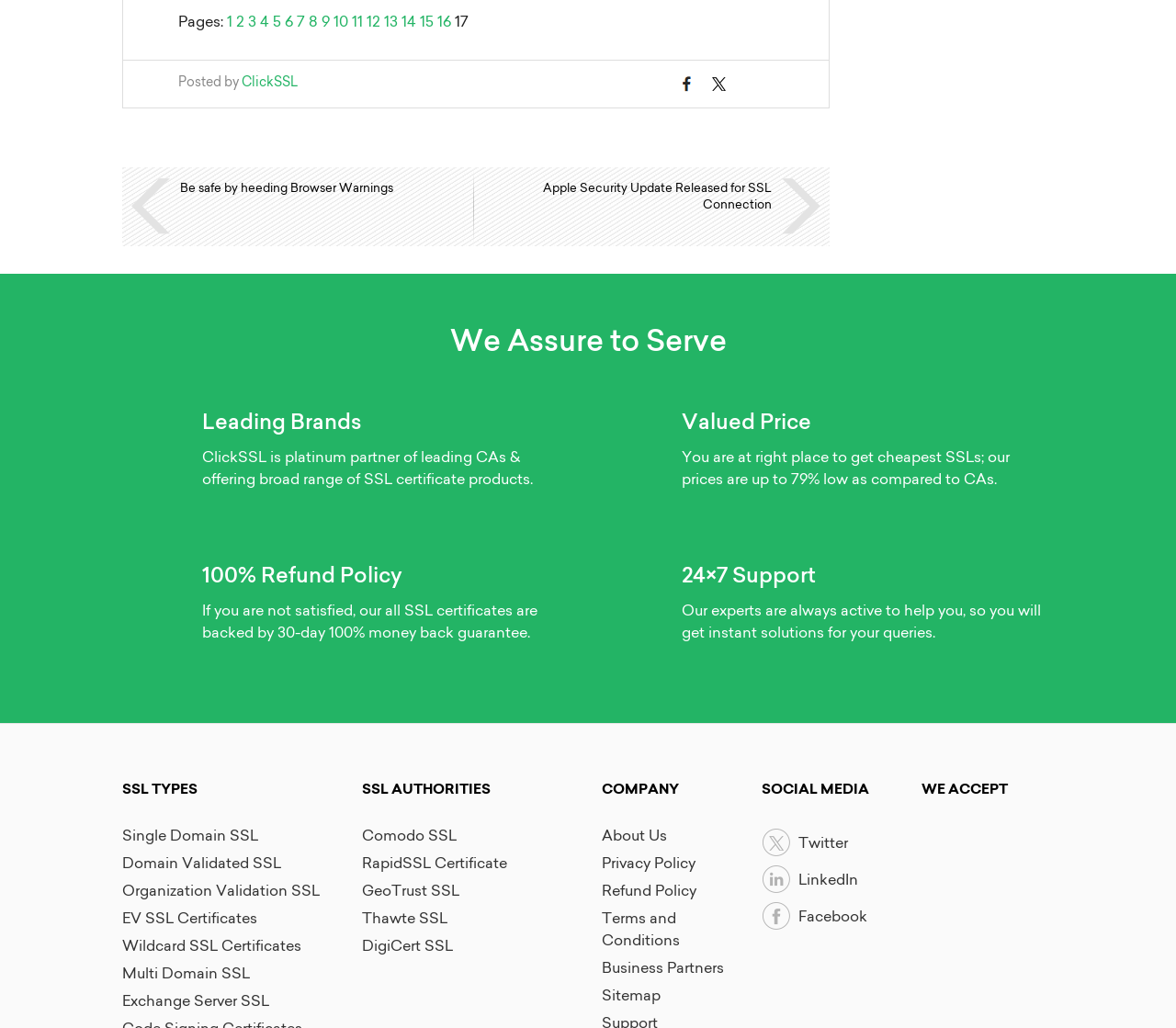Predict the bounding box of the UI element based on this description: "Facebook".

[0.648, 0.873, 0.76, 0.909]